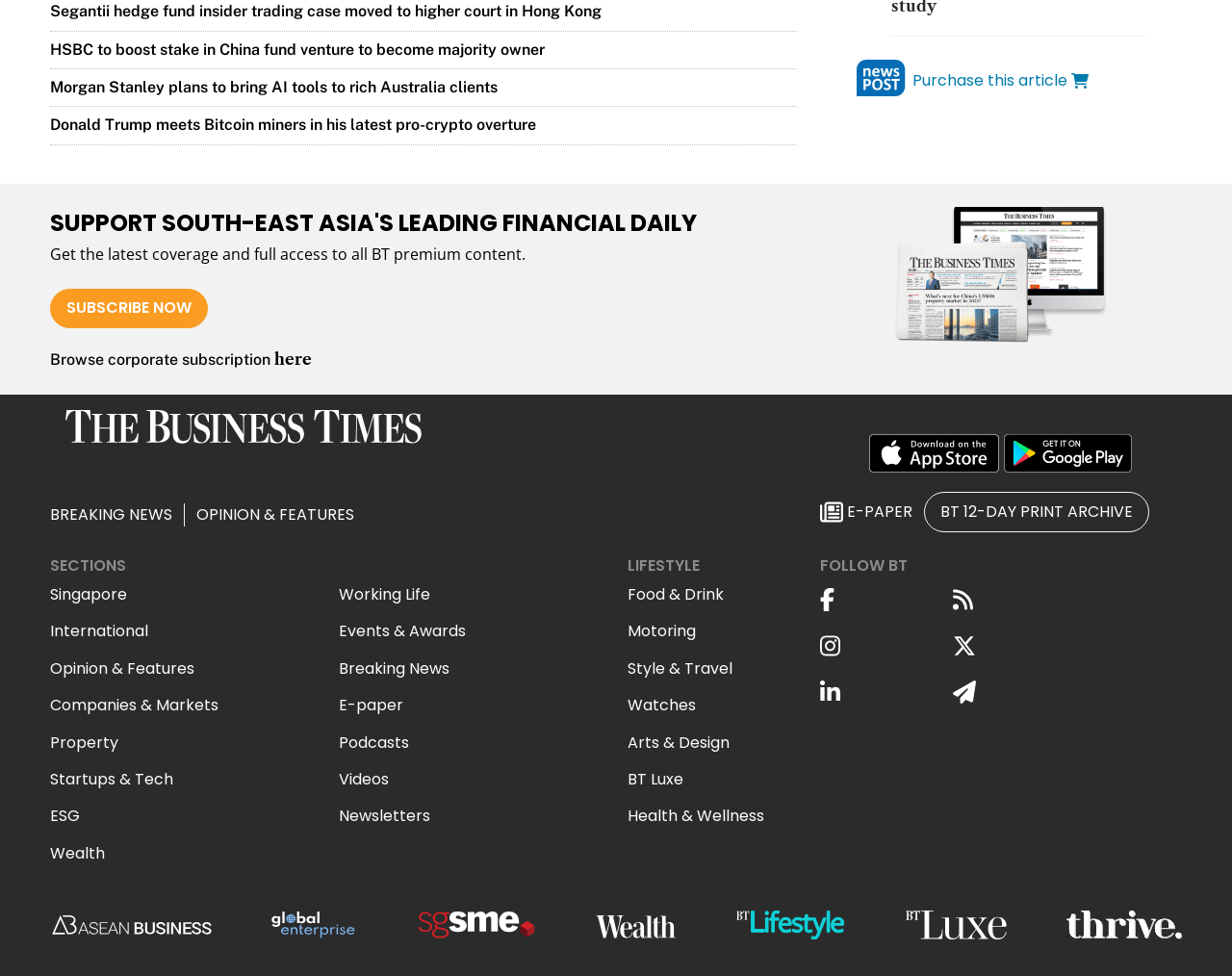What is the purpose of the 'SUBSCRIBE NOW' button?
Use the information from the image to give a detailed answer to the question.

I inferred the purpose of the 'SUBSCRIBE NOW' button by looking at its location near the text 'Get the latest coverage and full access to all BT premium content.' which suggests that clicking the button will allow users to subscribe to premium content.